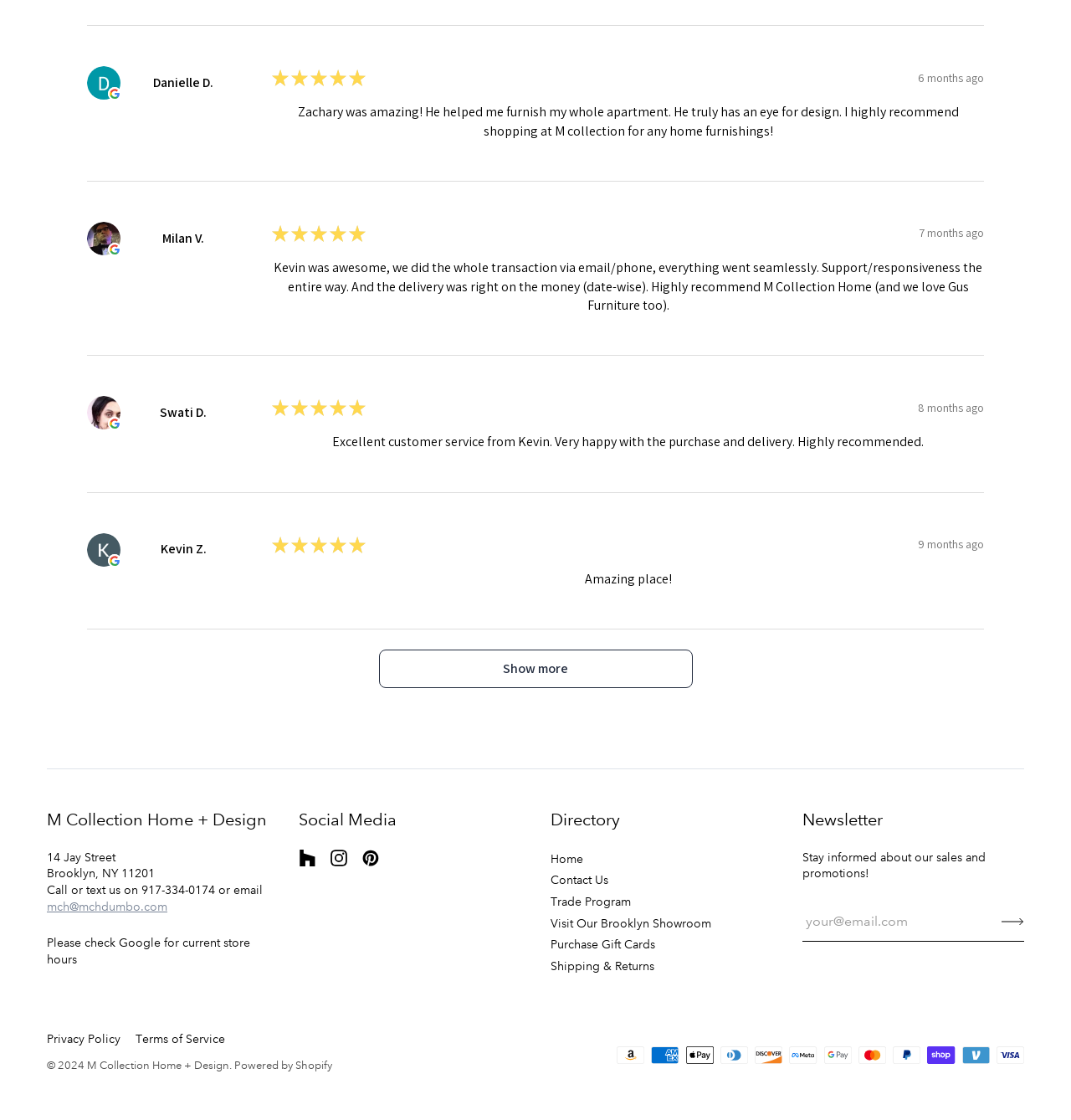What social media platforms does M Collection Home + Design have?
Based on the image, answer the question with a single word or brief phrase.

Houzz, Instagram, Pinterest